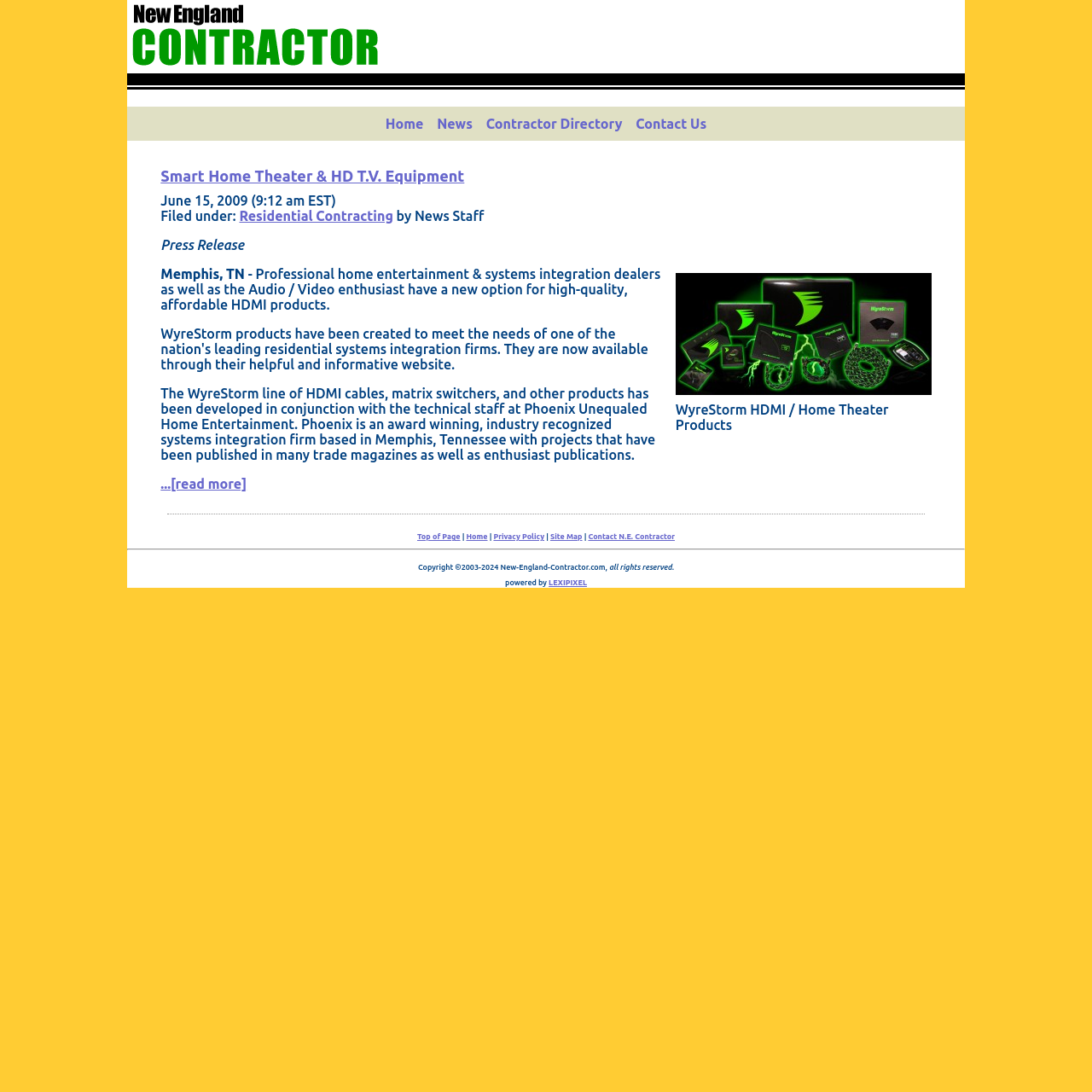For the following element description, predict the bounding box coordinates in the format (top-left x, top-left y, bottom-right x, bottom-right y). All values should be floating point numbers between 0 and 1. Description: NEW IN

None